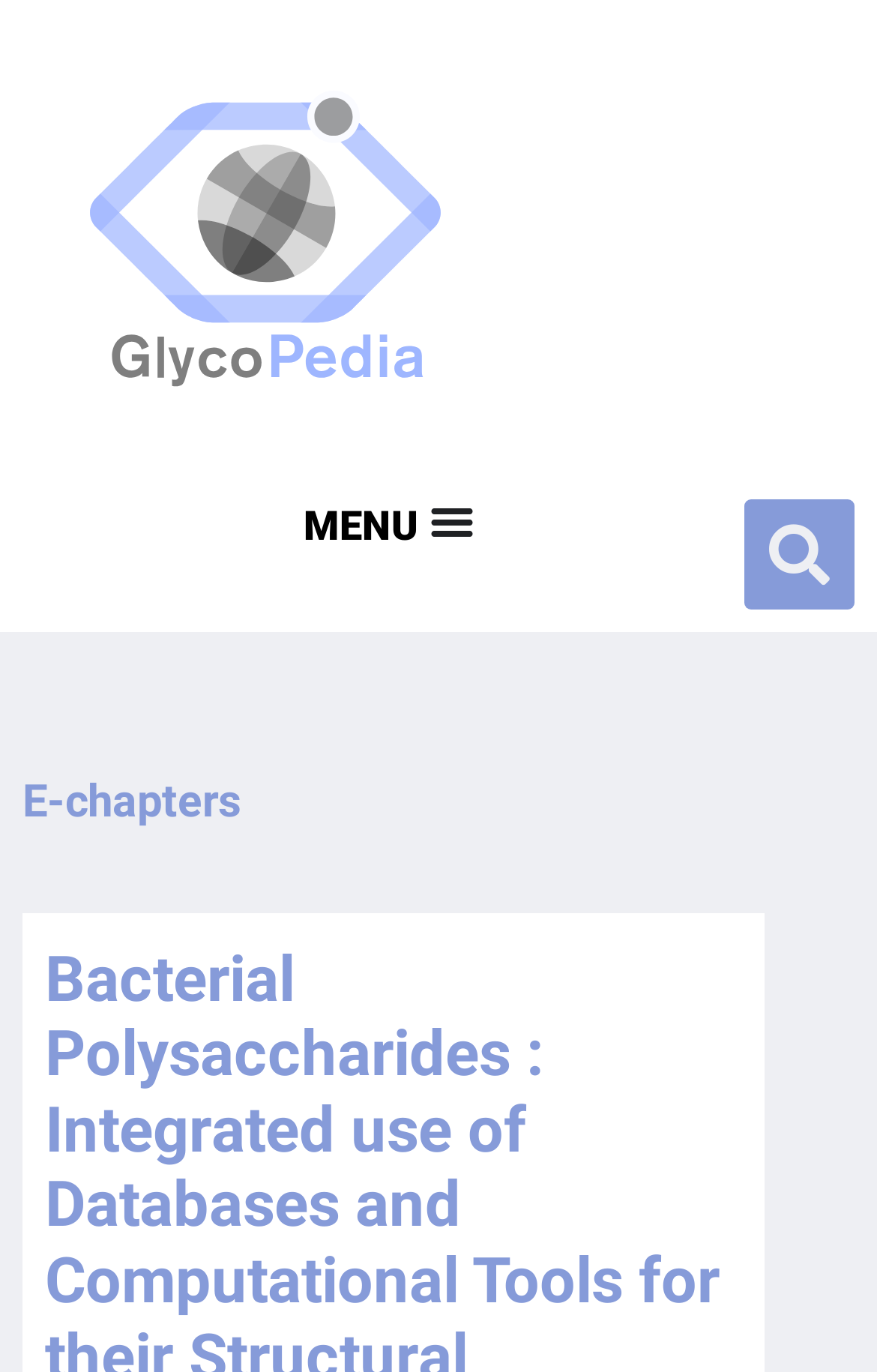Determine the bounding box for the UI element described here: "alt="Logo GlycoPedia"".

[0.103, 0.066, 0.503, 0.282]